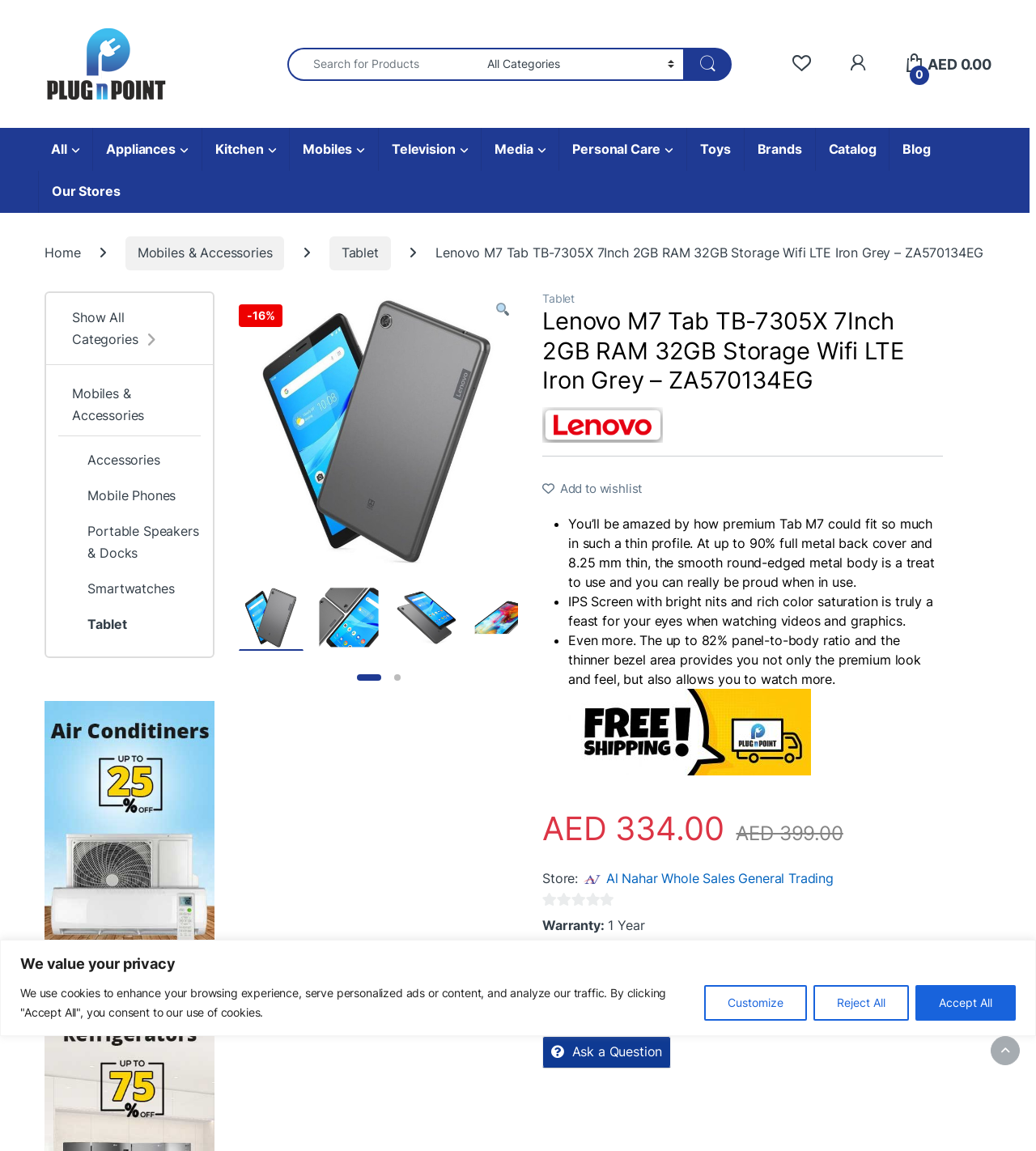Determine the bounding box for the UI element described here: "Click here for more details".

None